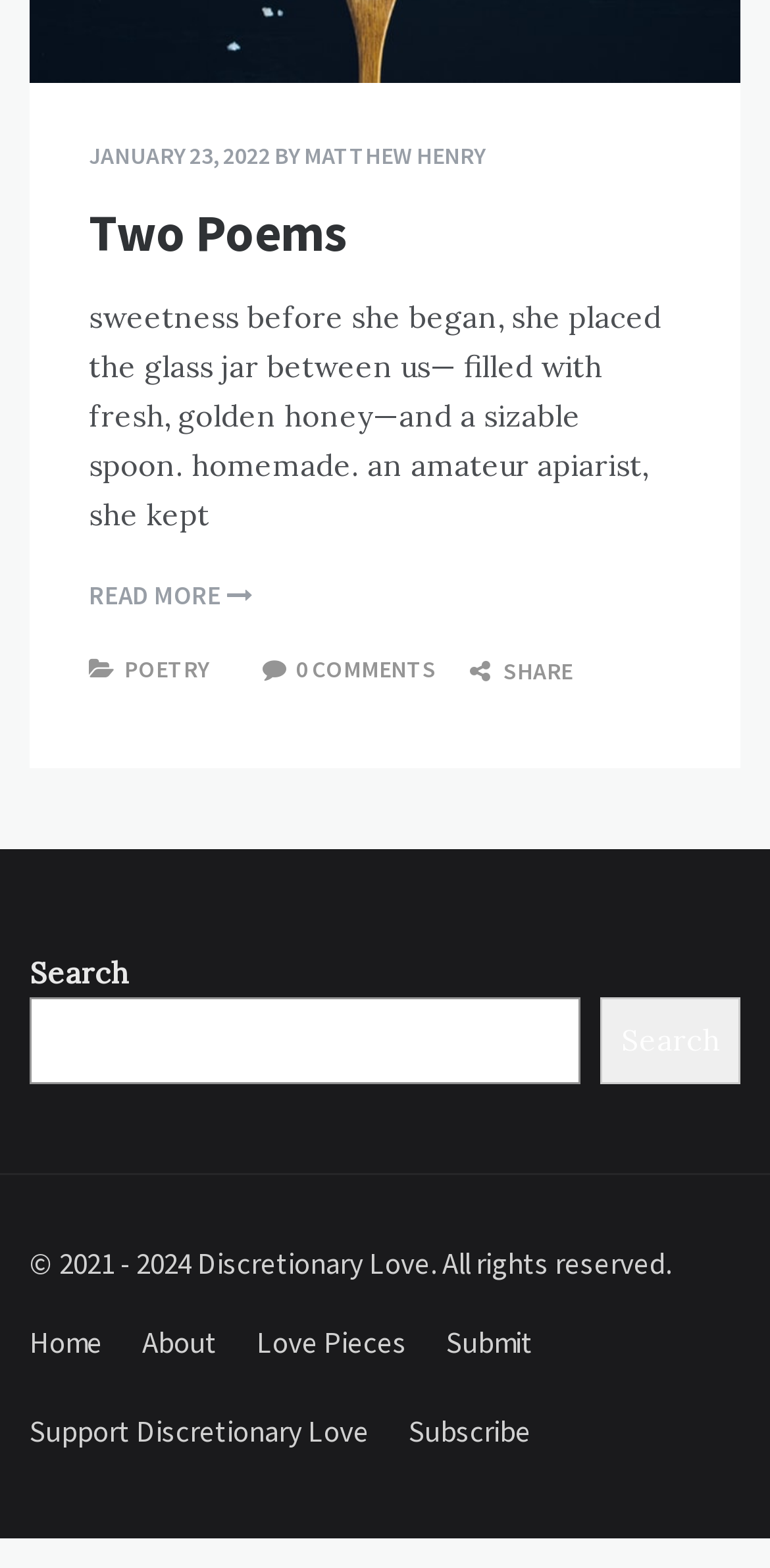How many links are there in the footer?
Provide a one-word or short-phrase answer based on the image.

5